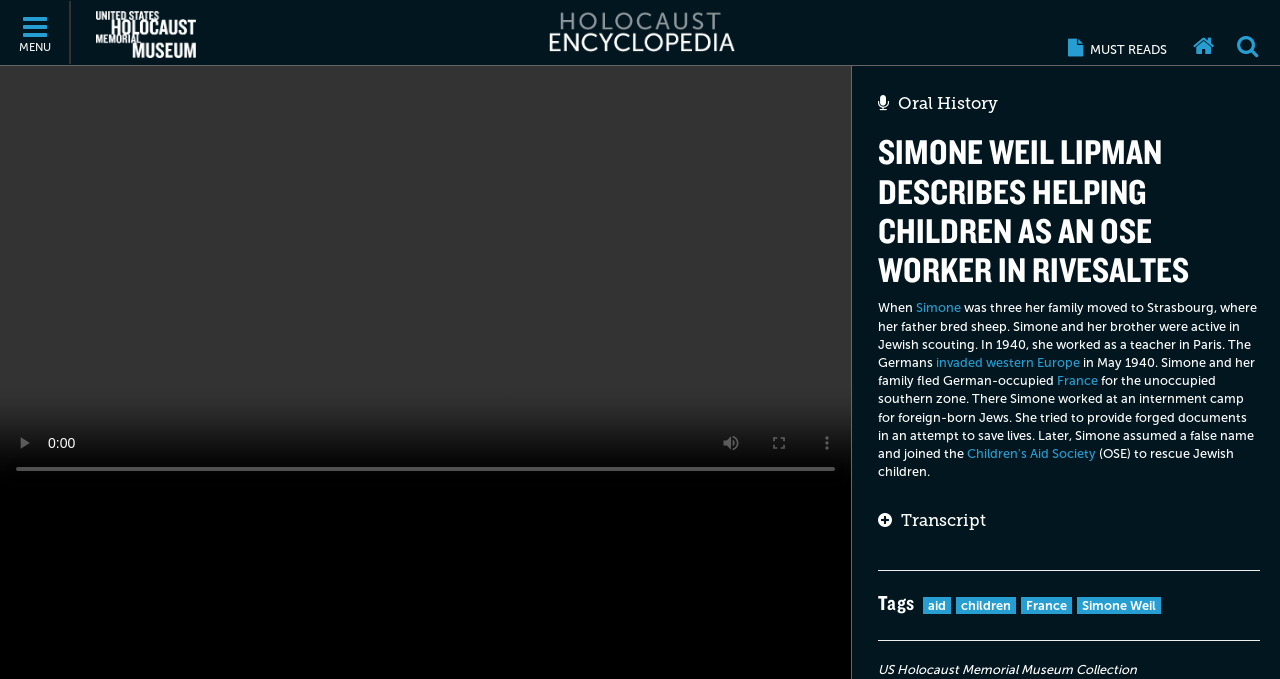Kindly determine the bounding box coordinates for the area that needs to be clicked to execute this instruction: "Open menu".

[0.001, 0.001, 0.055, 0.094]